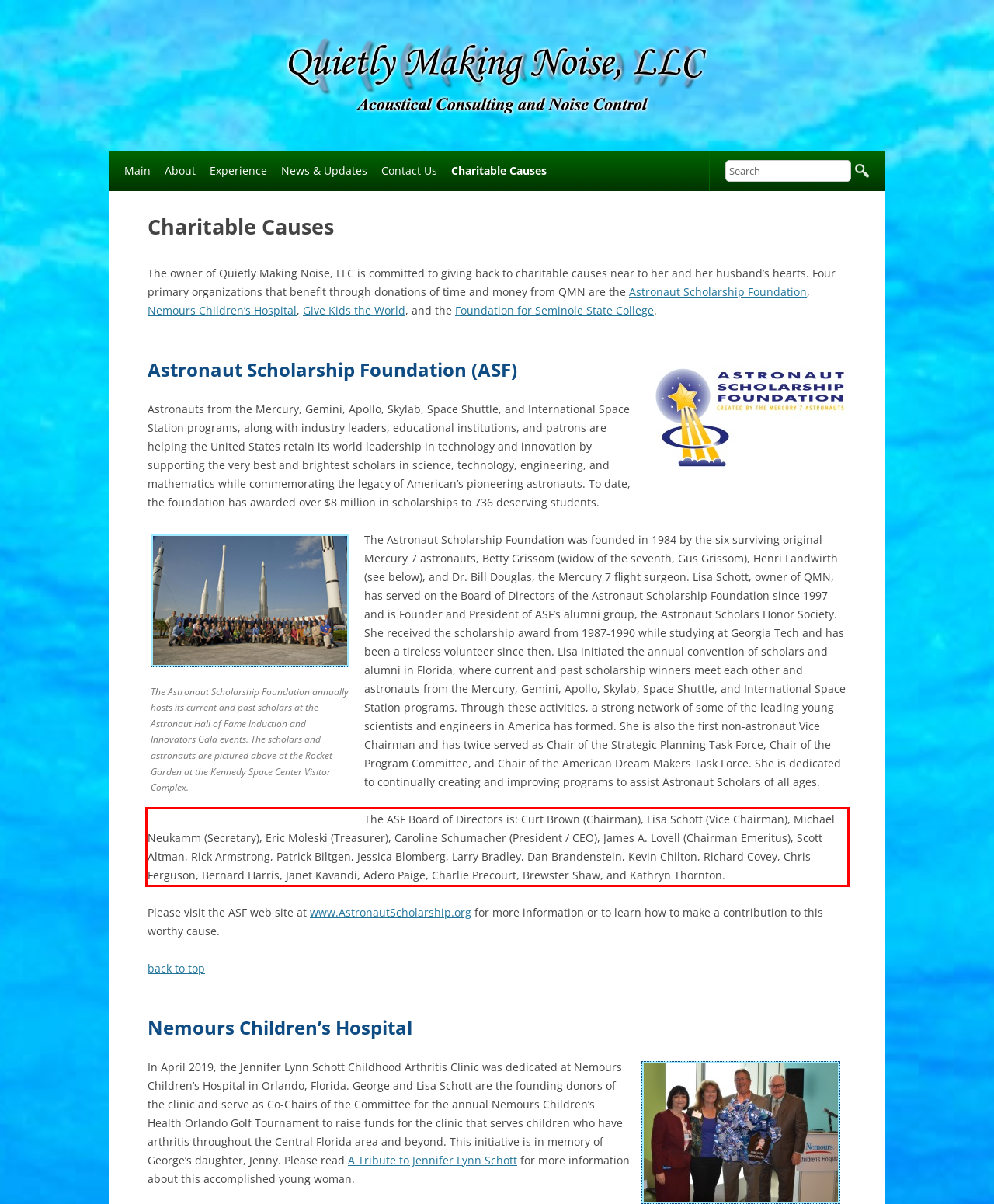You have a screenshot of a webpage with a UI element highlighted by a red bounding box. Use OCR to obtain the text within this highlighted area.

The ASF Board of Directors is: Curt Brown (Chairman), Lisa Schott (Vice Chairman), Michael Neukamm (Secretary), Eric Moleski (Treasurer), Caroline Schumacher (President / CEO), James A. Lovell (Chairman Emeritus), Scott Altman, Rick Armstrong, Patrick Biltgen, Jessica Blomberg, Larry Bradley, Dan Brandenstein, Kevin Chilton, Richard Covey, Chris Ferguson, Bernard Harris, Janet Kavandi, Adero Paige, Charlie Precourt, Brewster Shaw, and Kathryn Thornton.